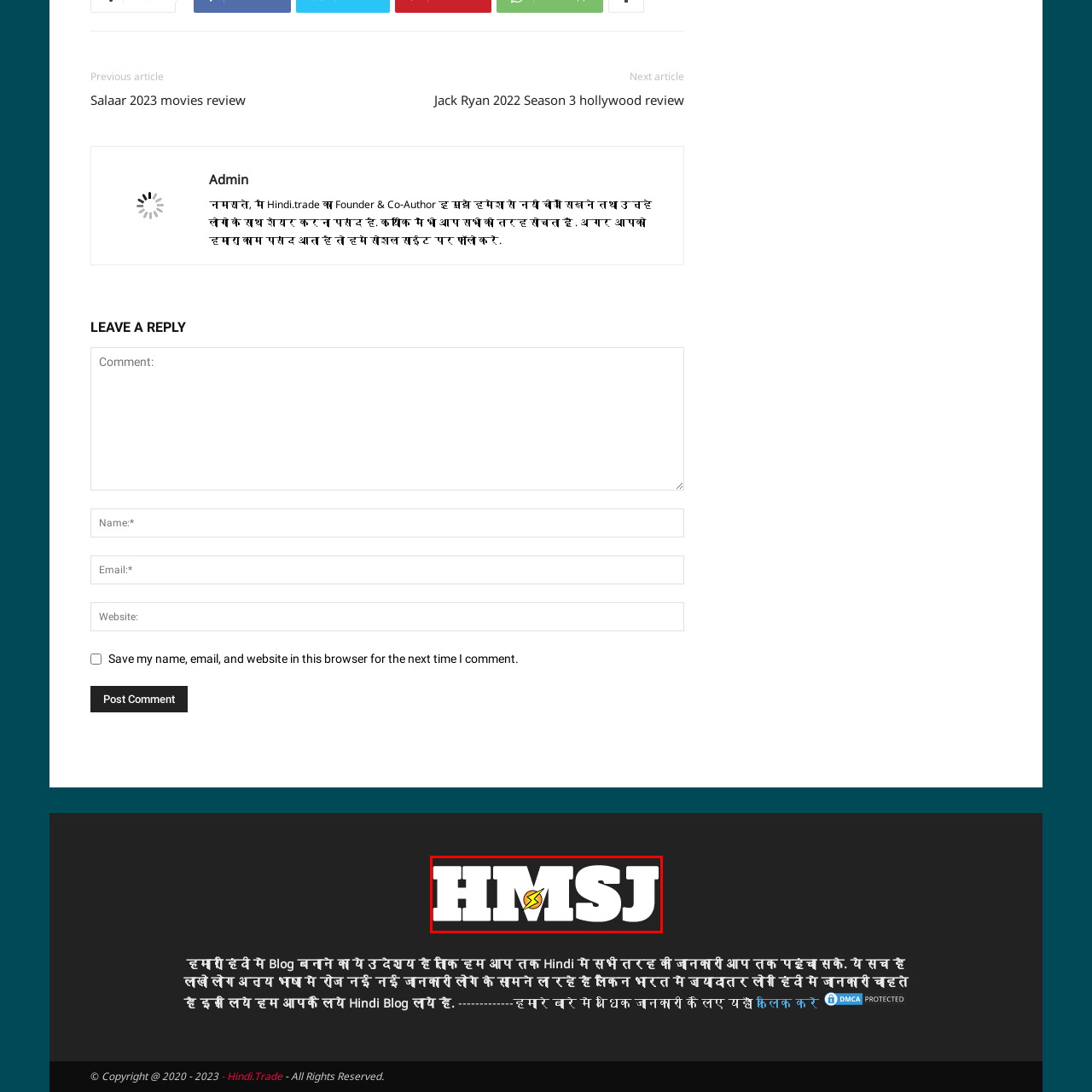What shape is the emblem in the center?
Study the image surrounded by the red bounding box and answer the question comprehensively, based on the details you see.

The caption describes the emblem as a vibrant yellow-orange emblem resembling a lightning bolt, suggesting energy and dynamism.